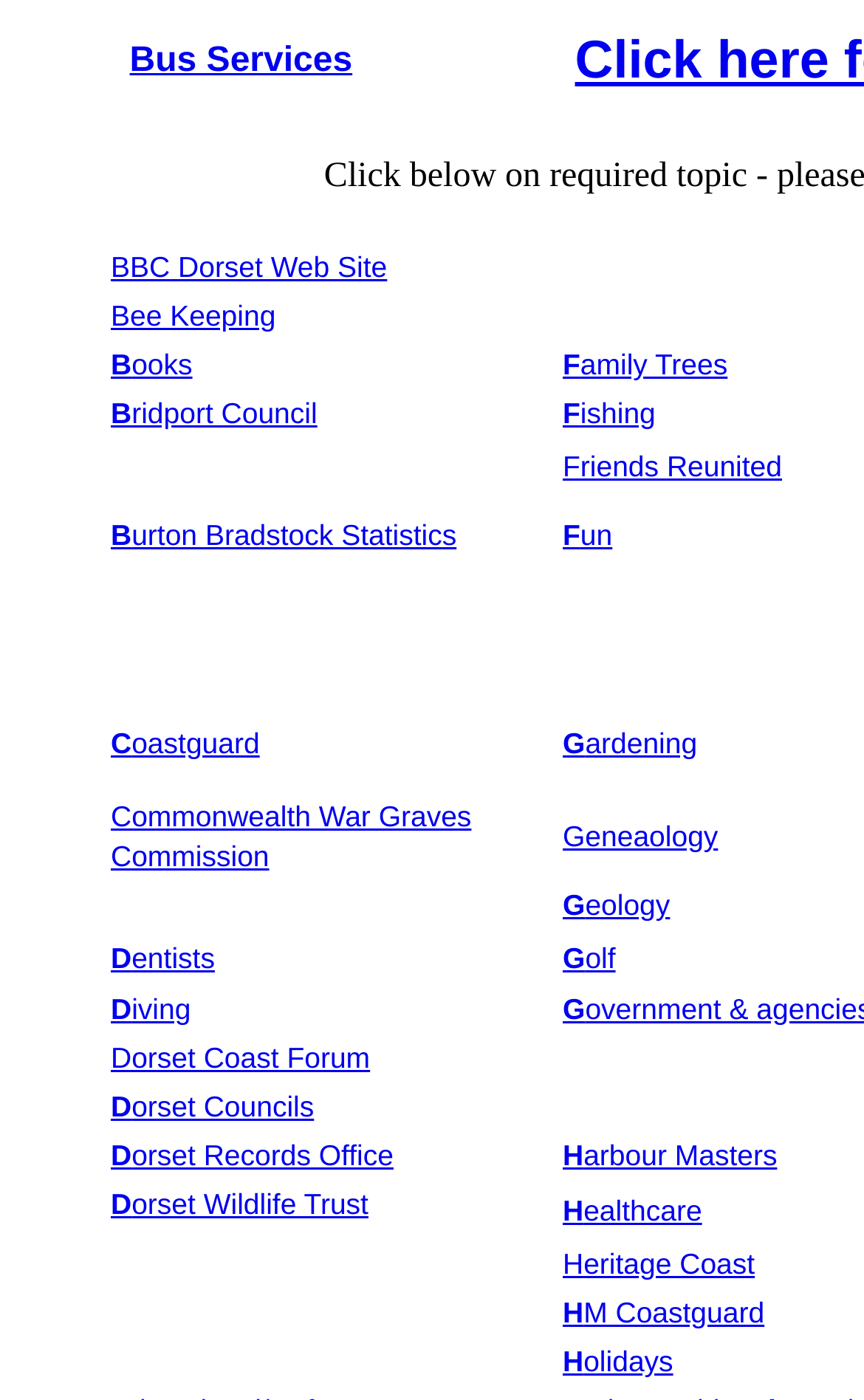Identify the bounding box of the HTML element described here: "Dorset Records Office". Provide the coordinates as four float numbers between 0 and 1: [left, top, right, bottom].

[0.128, 0.813, 0.456, 0.837]